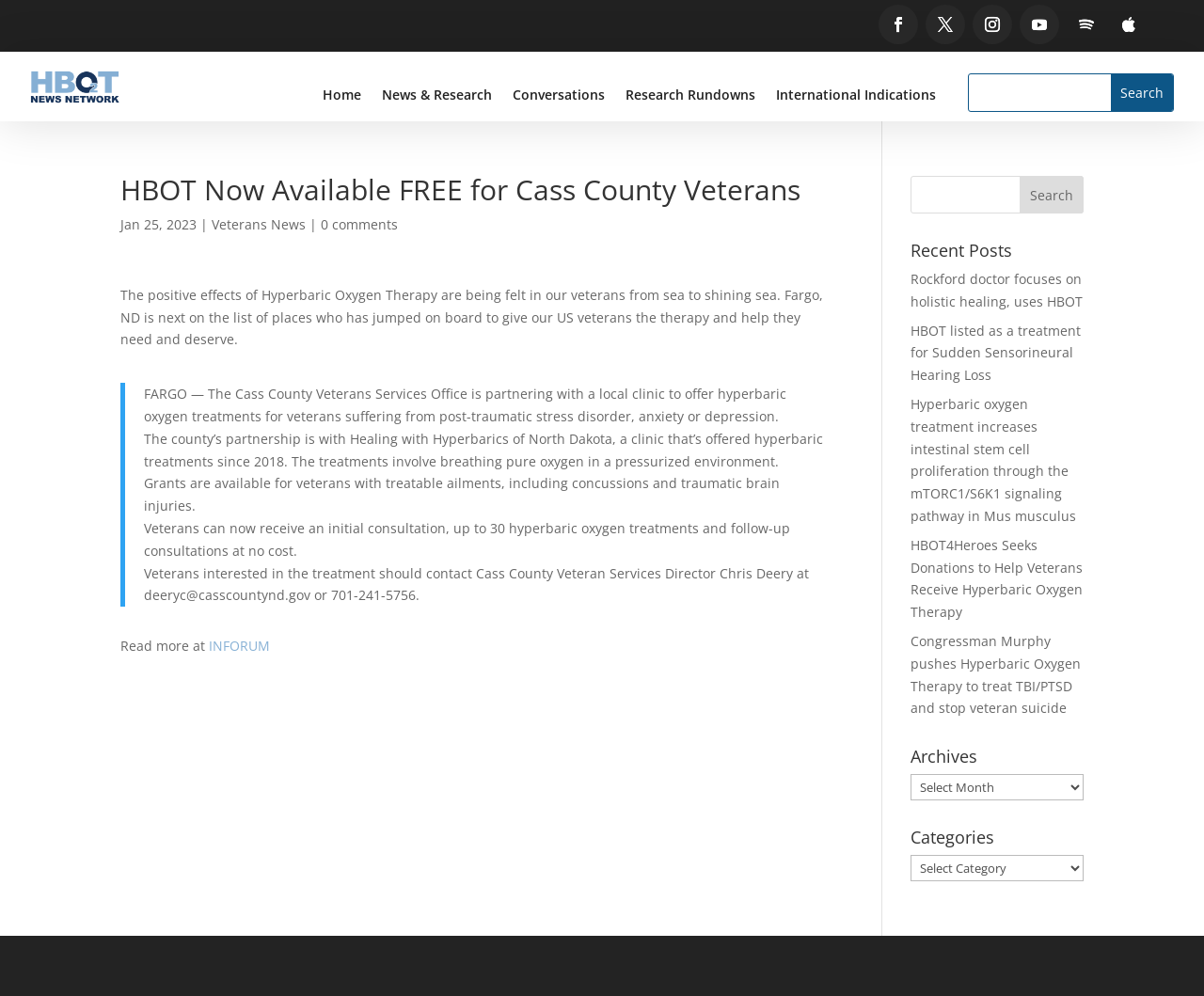What is the text of the first link in the top navigation bar?
Give a one-word or short phrase answer based on the image.

Home